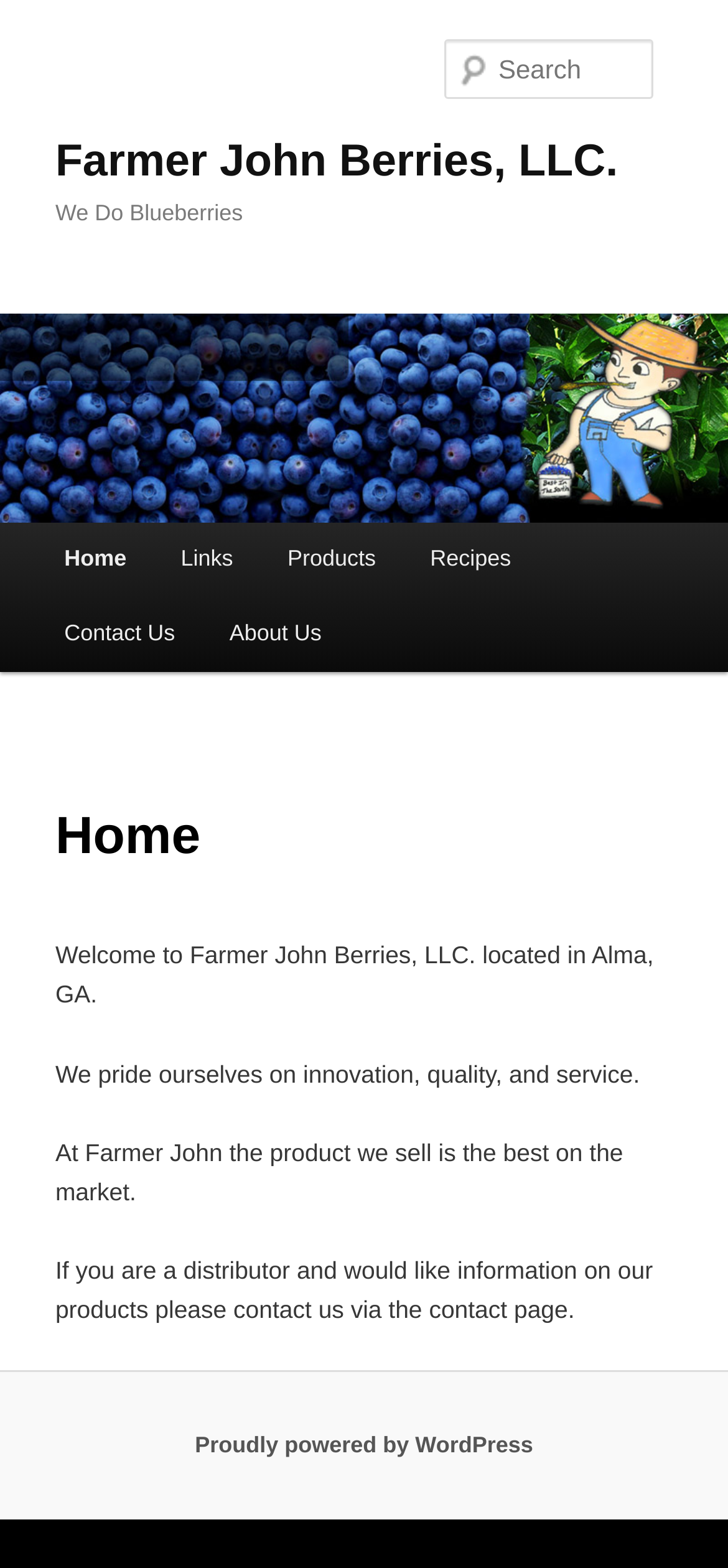Please extract and provide the main headline of the webpage.

Farmer John Berries, LLC.